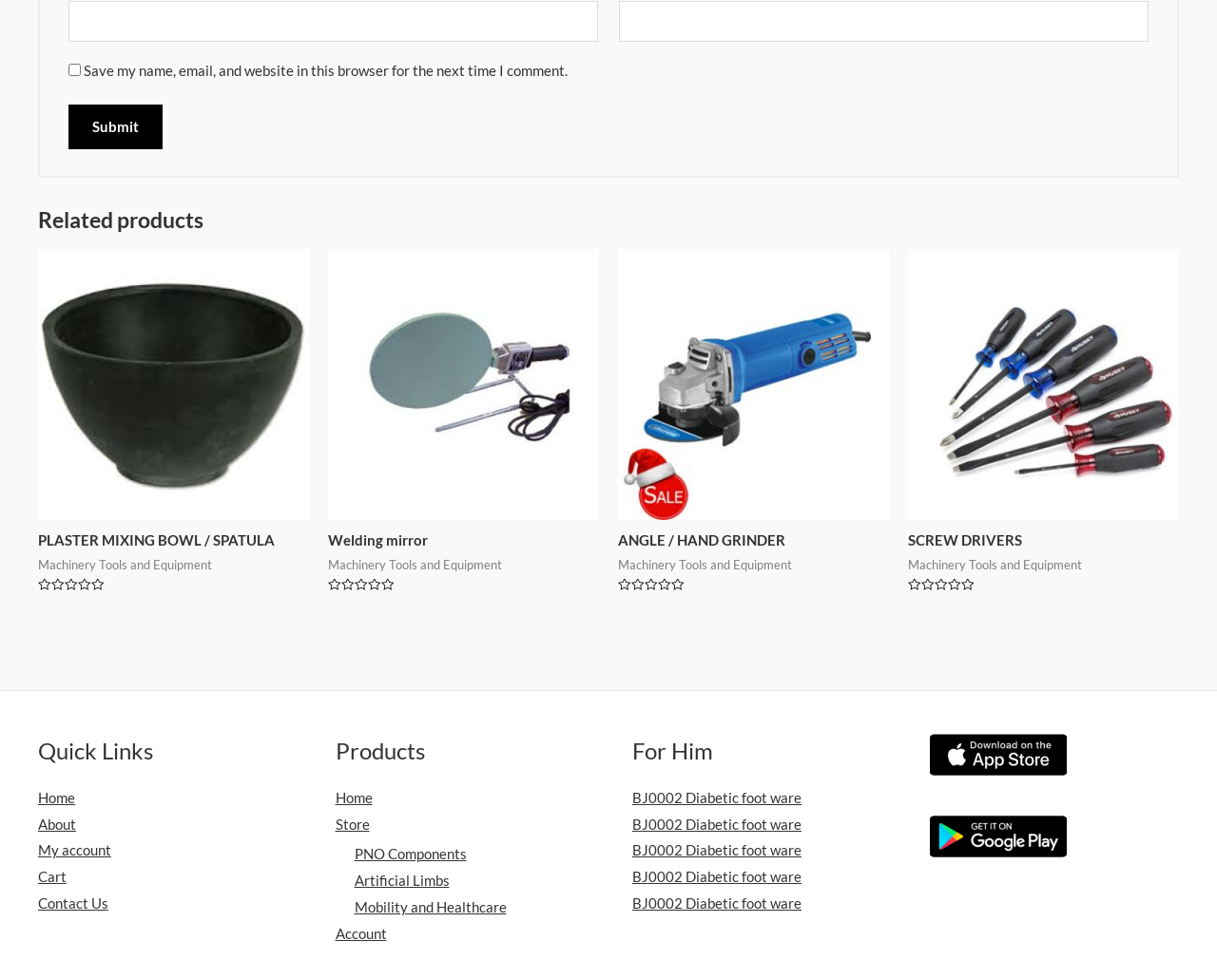What is the purpose of the checkbox?
Refer to the image and give a detailed answer to the query.

The checkbox is labeled 'Save my name, email, and website in this browser for the next time I comment.' This suggests that its purpose is to save the user's data for future comments.